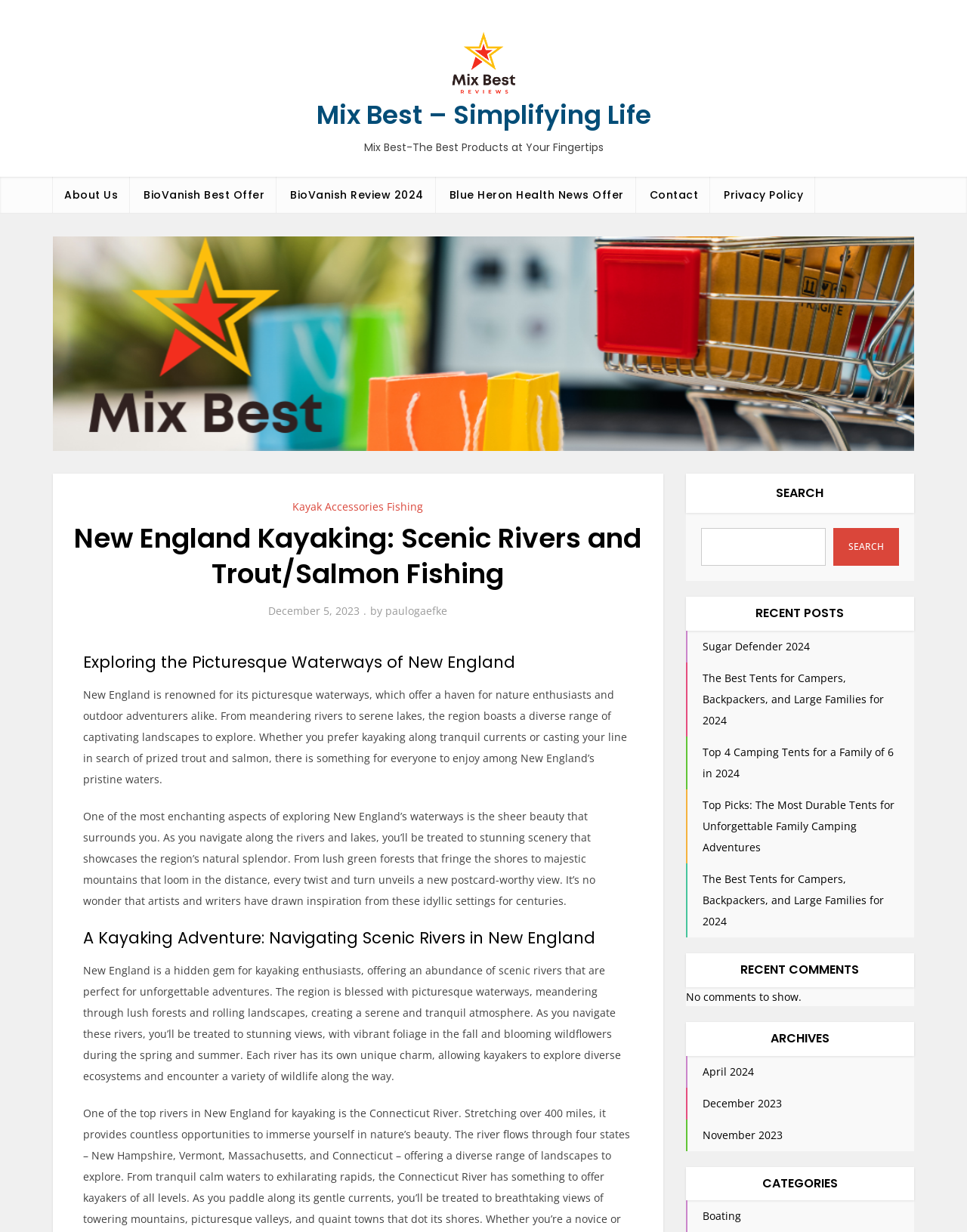Please reply with a single word or brief phrase to the question: 
What is the topic of the main article?

Kayaking in New England